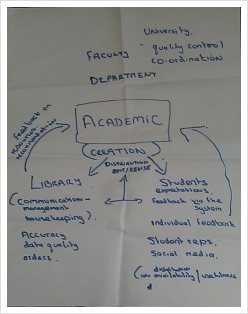What is the significance of the Library in the diagram?
Refer to the image and give a detailed answer to the query.

The Library is noted for its importance in communication and management, as well as ensuring data quality and order accuracy, suggesting that it plays a crucial role in facilitating the flow of information and resources between different stakeholders, and ensuring that the reading list is accurate and up-to-date.